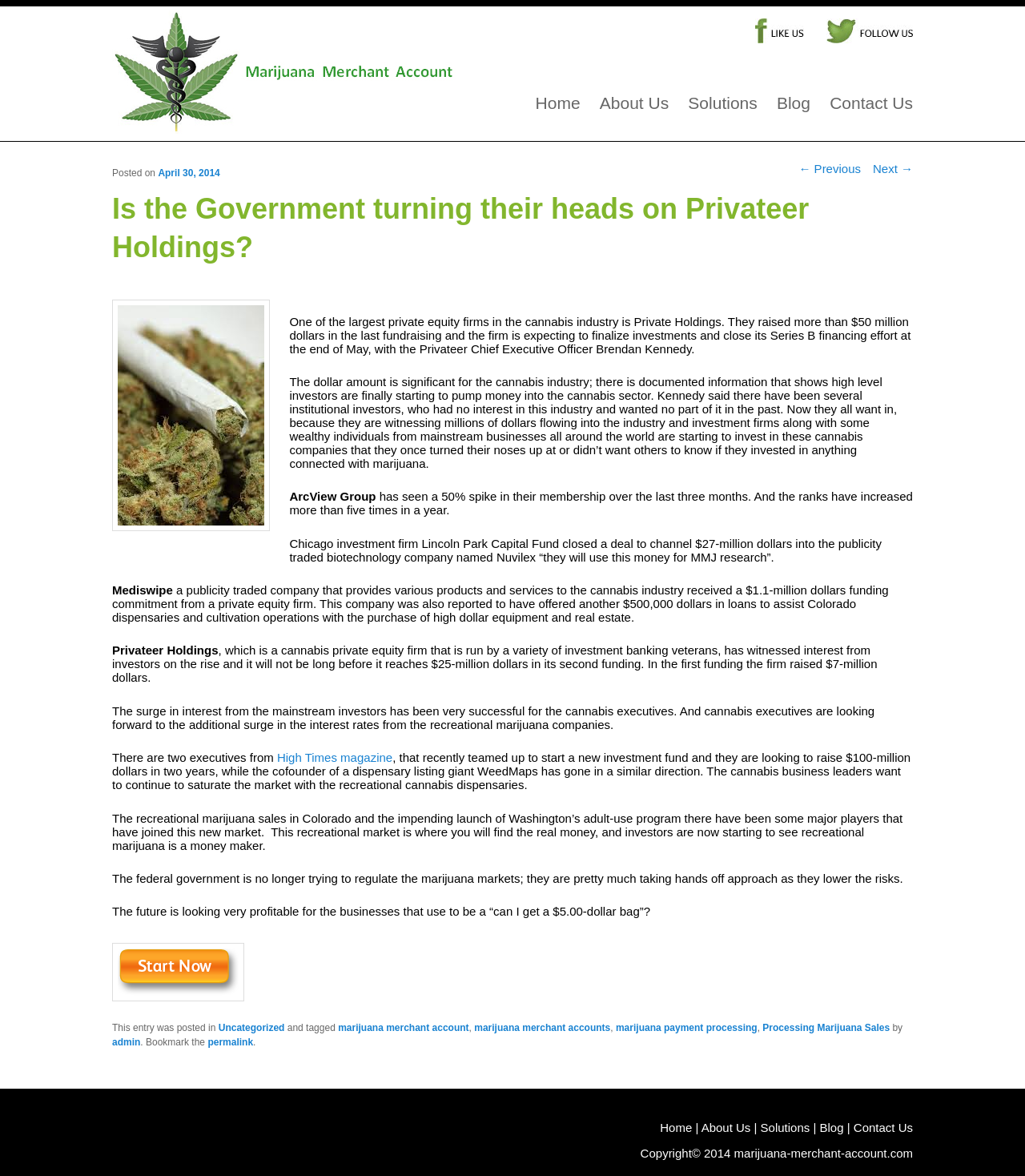Locate the bounding box coordinates of the clickable region necessary to complete the following instruction: "Click the 'High Times magazine' link". Provide the coordinates in the format of four float numbers between 0 and 1, i.e., [left, top, right, bottom].

[0.27, 0.638, 0.383, 0.65]